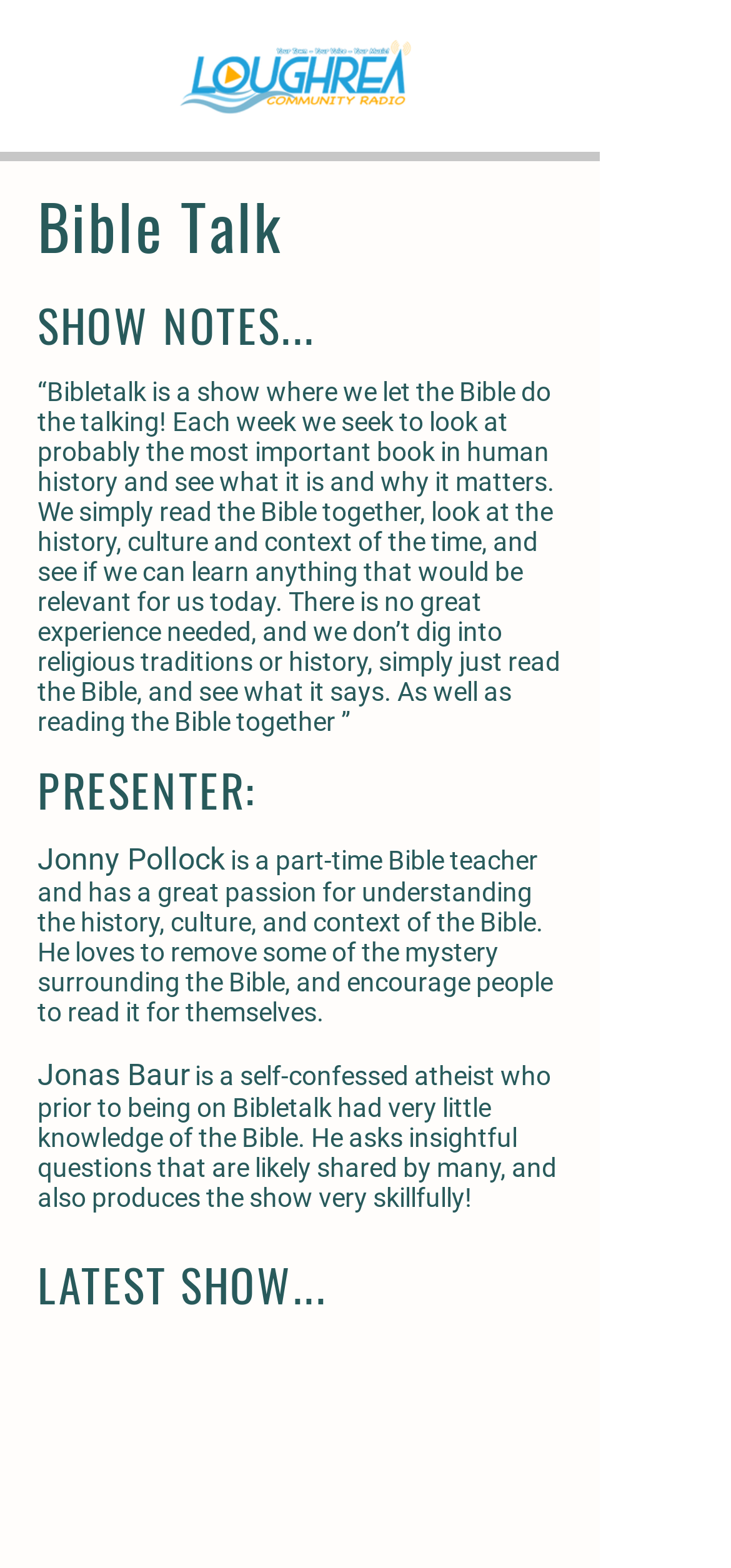What is the purpose of the show?
Give a single word or phrase answer based on the content of the image.

To read the Bible together